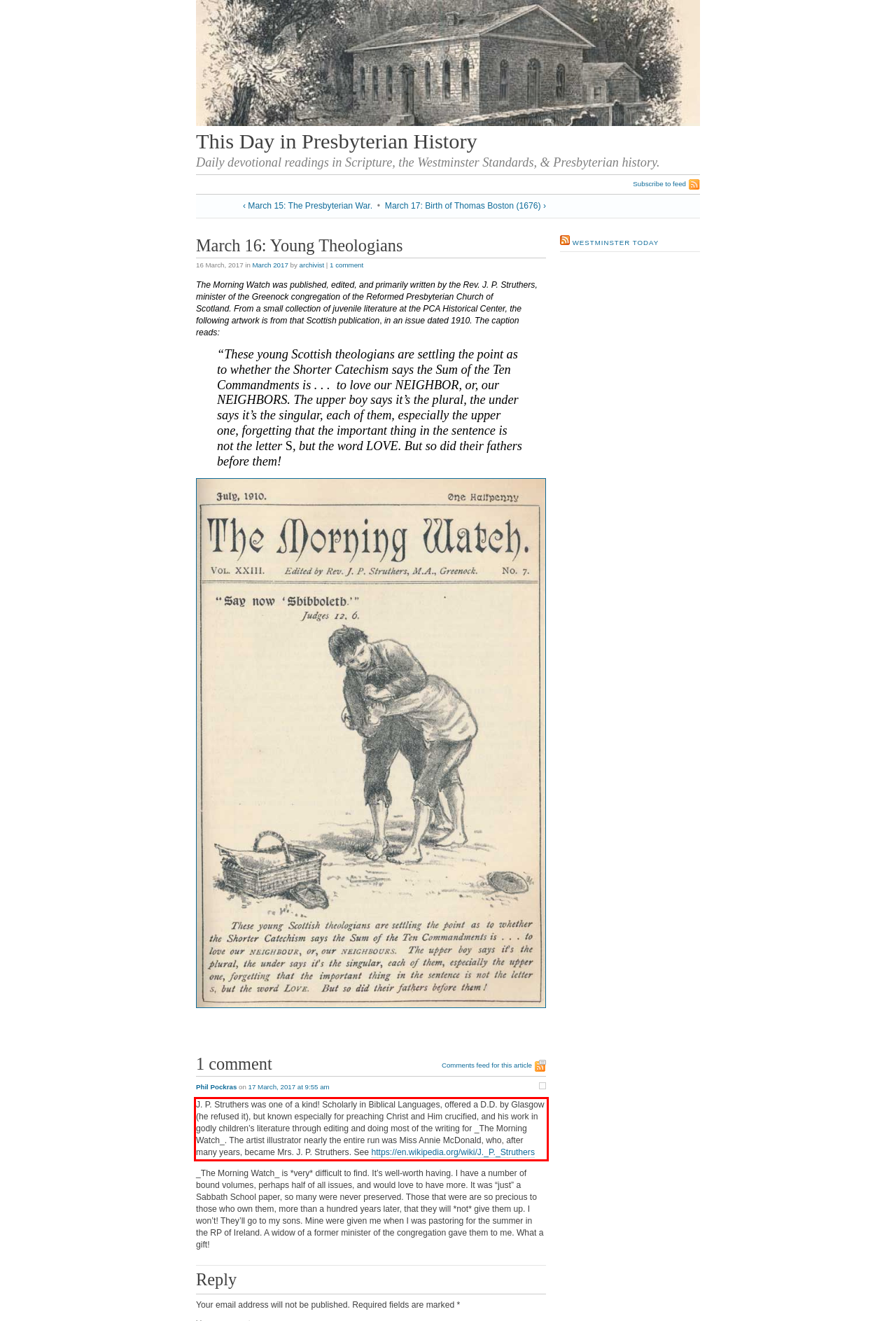Please identify the text within the red rectangular bounding box in the provided webpage screenshot.

J. P. Struthers was one of a kind! Scholarly in Biblical Languages, offered a D.D. by Glasgow (he refused it), but known especially for preaching Christ and Him crucified, and his work in godly children’s literature through editing and doing most of the writing for _The Morning Watch_. The artist illustrator nearly the entire run was Miss Annie McDonald, who, after many years, became Mrs. J. P. Struthers. See https://en.wikipedia.org/wiki/J._P._Struthers